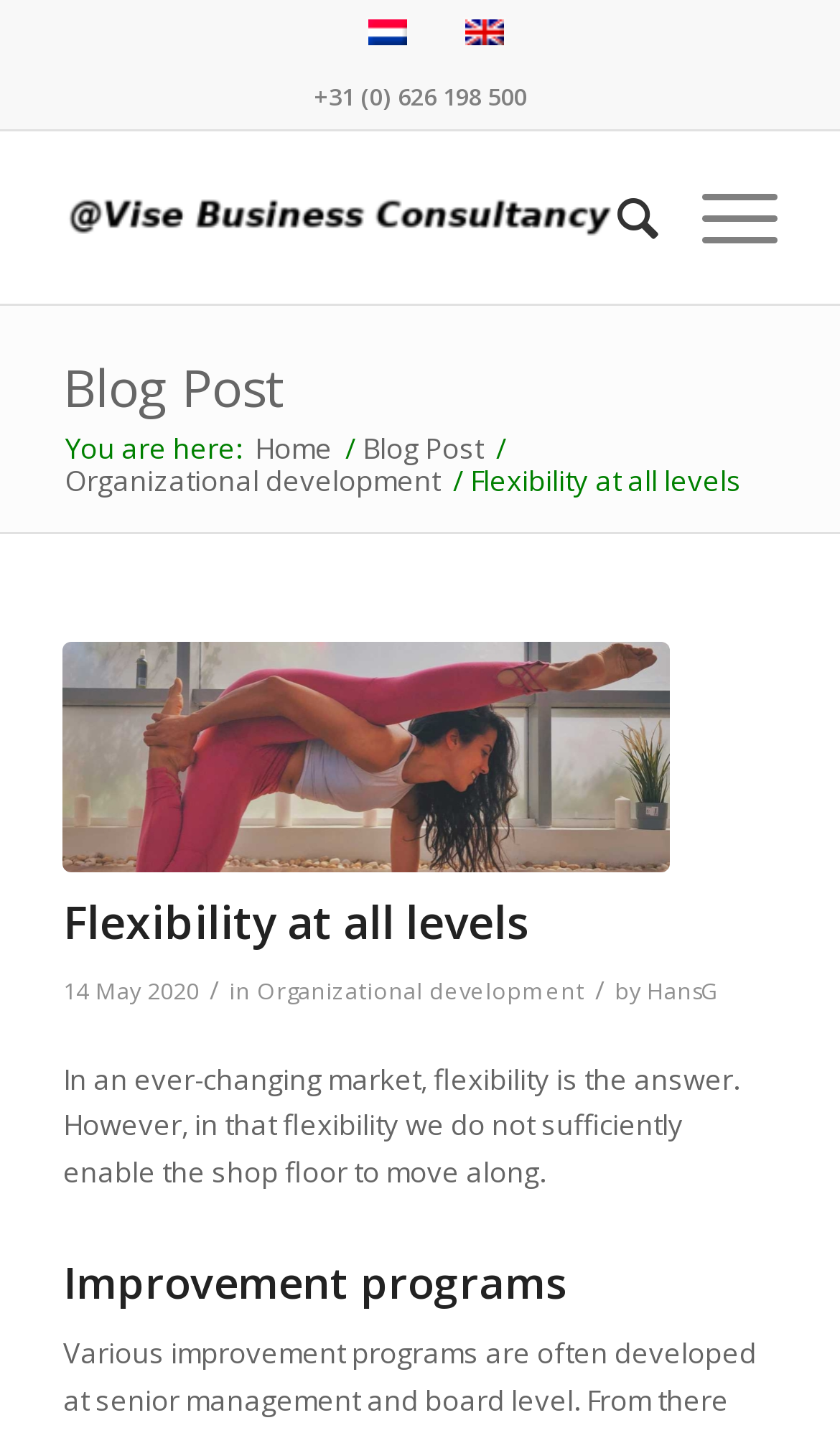Determine the bounding box coordinates for the UI element described. Format the coordinates as (top-left x, top-left y, bottom-right x, bottom-right y) and ensure all values are between 0 and 1. Element description: HansG

[0.77, 0.681, 0.854, 0.703]